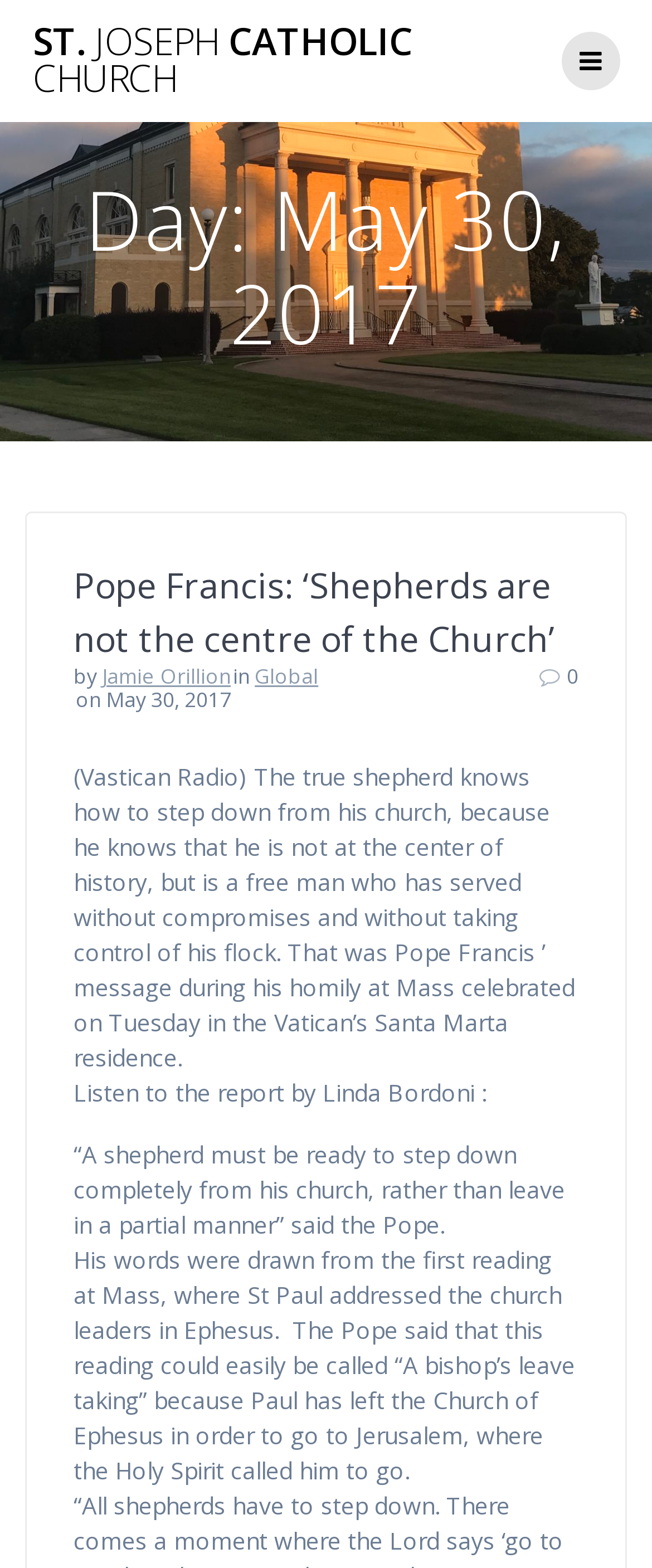Find the bounding box coordinates of the UI element according to this description: "Global".

[0.391, 0.423, 0.488, 0.441]